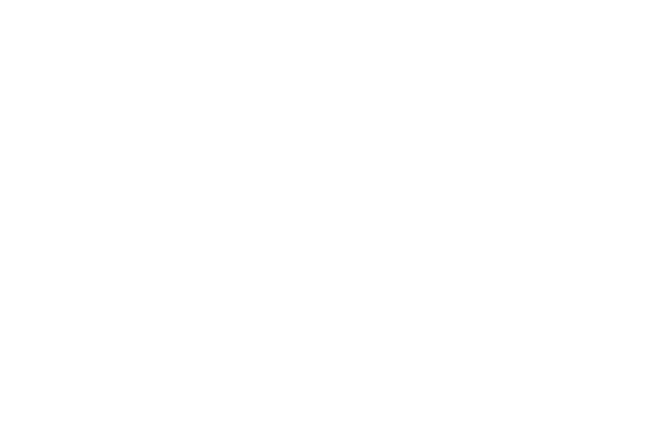Construct a detailed narrative about the image.

The image showcases a stylish and modern fabric sofa, specifically the "New Design Quality Comfort Fabric Sofa." This piece features a contemporary aesthetic ideal for enhancing the ambiance of any living room, villa, or public space. 

The sofa is designed with comfort and luxury in mind, featuring an arc design on the backrest available in two sizes: high backrest and low backrest. With sleek gray metal legs adding a fresh and simple touch, this modular sectional is perfect for both home environments and high-end settings like hotel lobbies or VIP reception areas. 

Its elegant design emphasizes style without compromising on relaxation, making it an excellent addition to any sophisticated decor. The text accompanying this image suggests that the sofa not only meets practical seating needs but also serves as a decorative focal point in various settings.